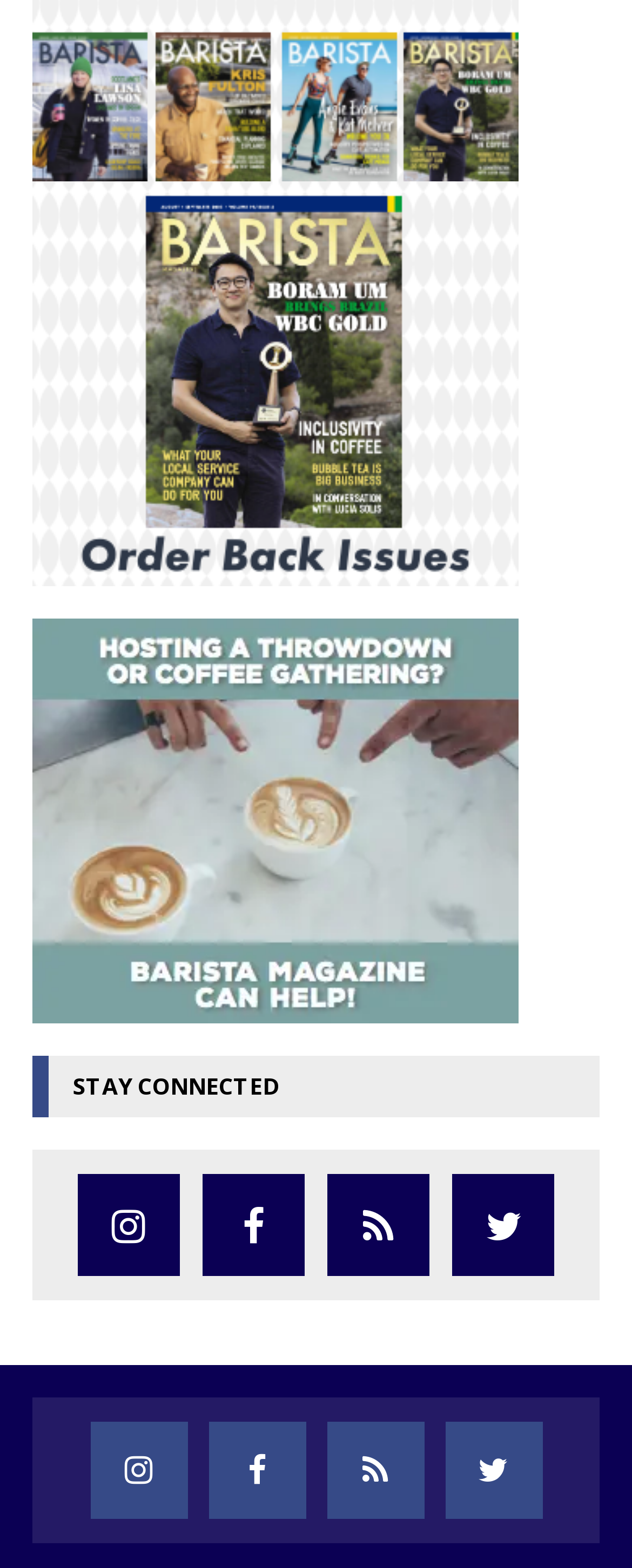What is the layout of the social media links?
Please answer the question as detailed as possible.

The social media links are arranged in two rows, one at the top and one at the bottom of the webpage. Each row has four links, which are instagram, facebook, threads, and twitter.